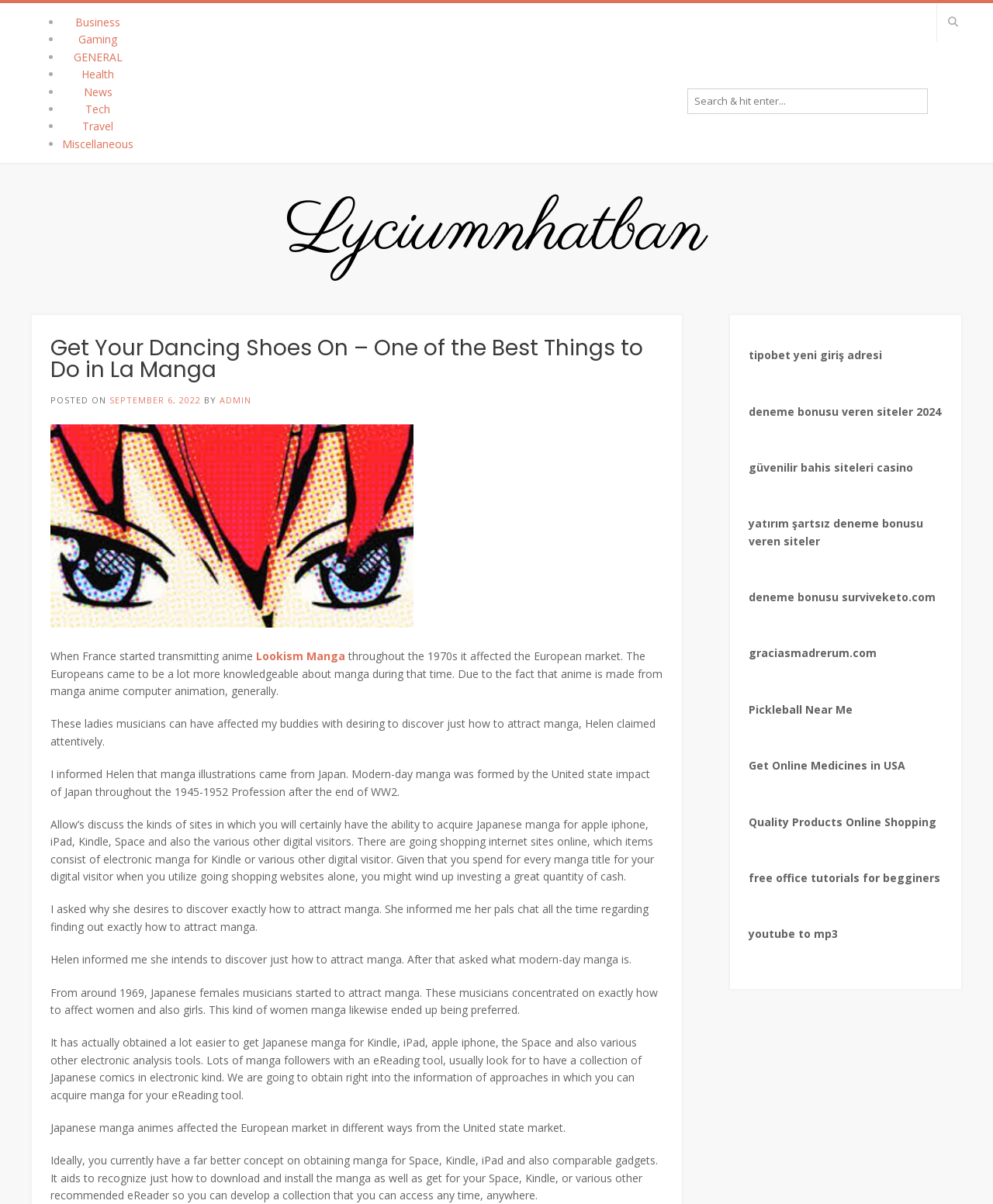Can you find the bounding box coordinates of the area I should click to execute the following instruction: "Get Online Medicines in USA"?

[0.754, 0.63, 0.912, 0.642]